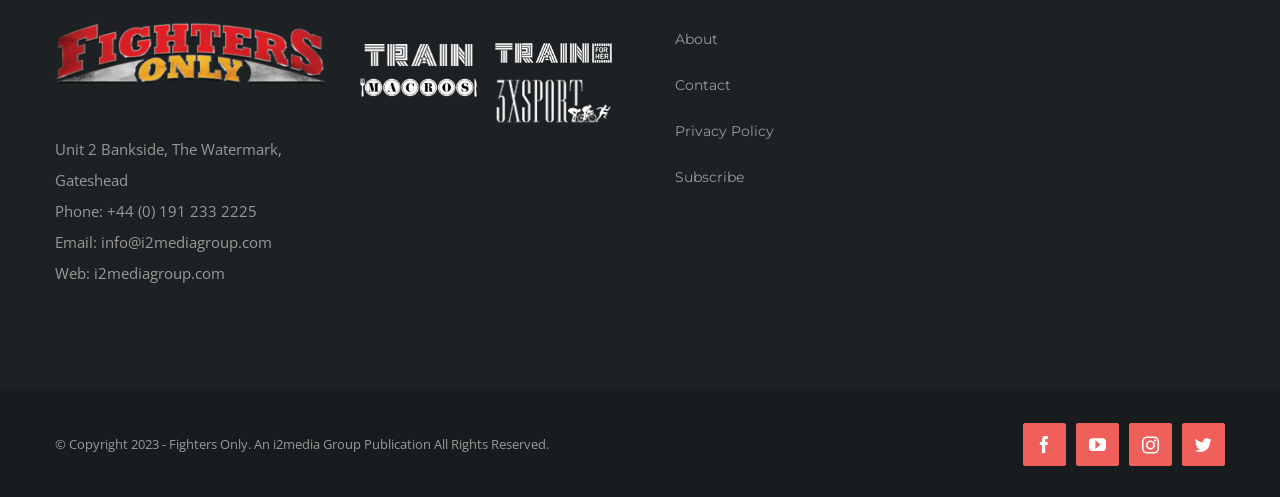Provide the bounding box coordinates, formatted as (top-left x, top-left y, bottom-right x, bottom-right y), with all values being floating point numbers between 0 and 1. Identify the bounding box of the UI element that matches the description: Privacy Policy

[0.512, 0.219, 0.722, 0.311]